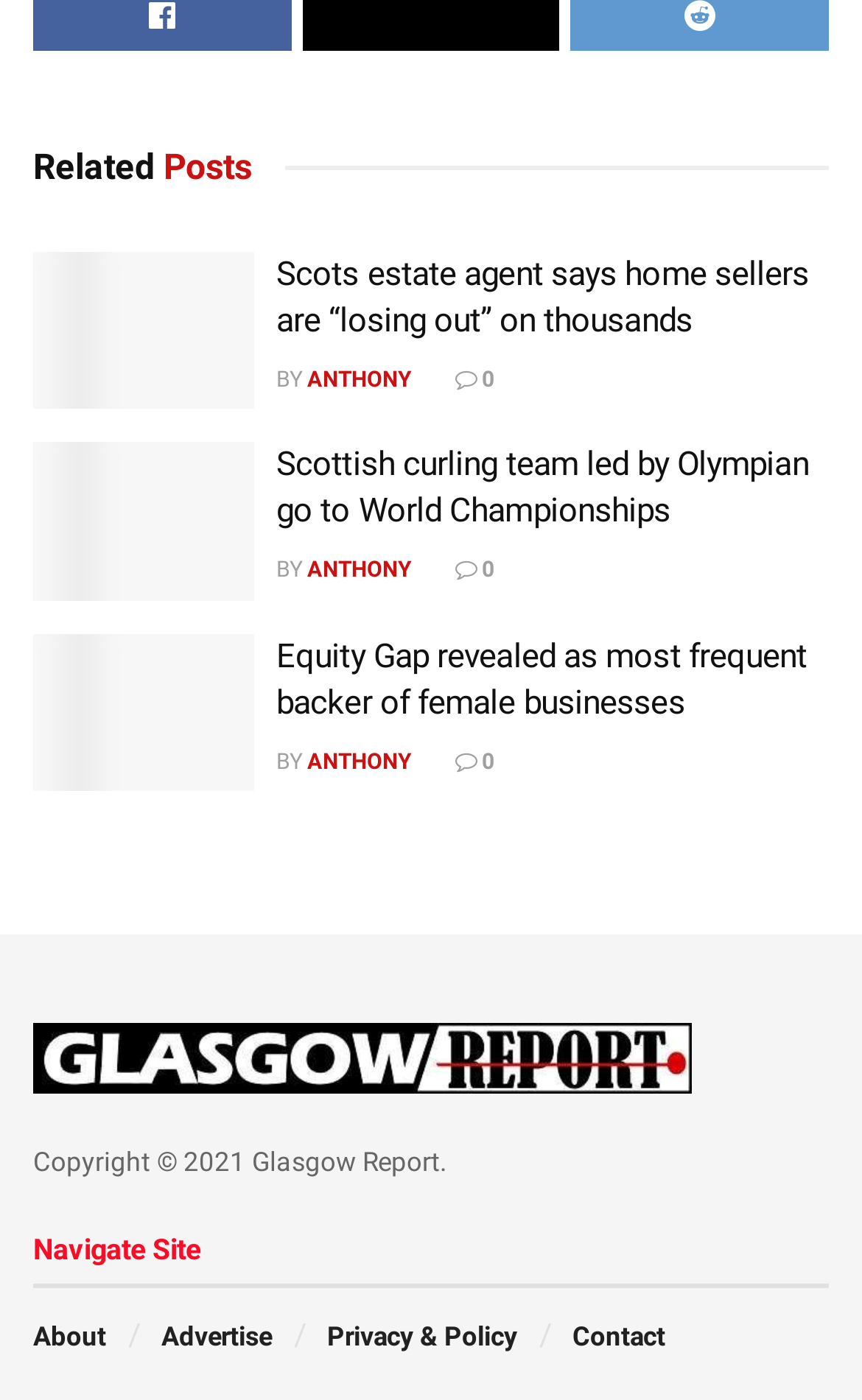Based on the provided description, "Privacy & Policy", find the bounding box of the corresponding UI element in the screenshot.

[0.379, 0.943, 0.6, 0.965]